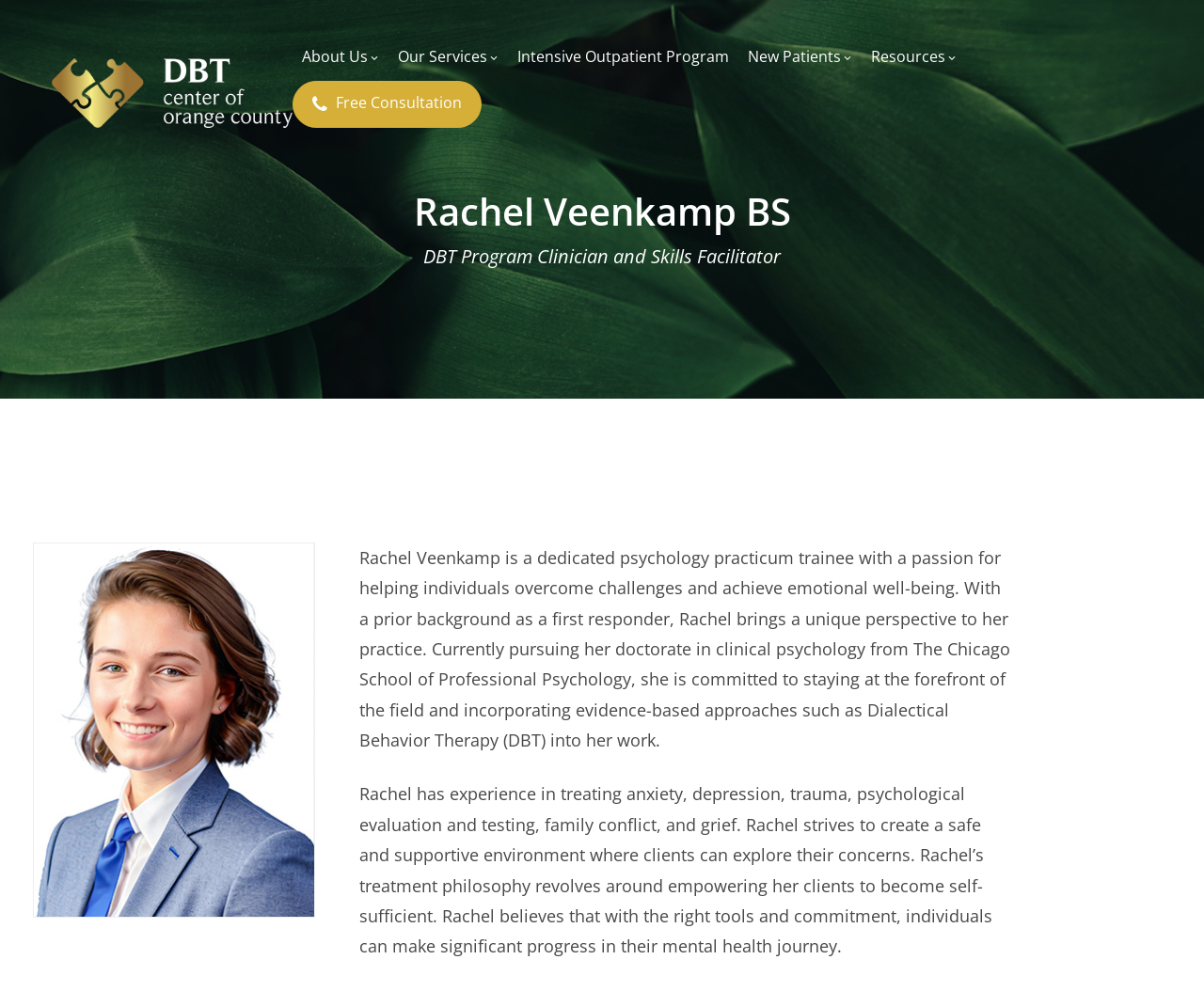Pinpoint the bounding box coordinates of the area that should be clicked to complete the following instruction: "Request a 'Free Consultation'". The coordinates must be given as four float numbers between 0 and 1, i.e., [left, top, right, bottom].

[0.243, 0.082, 0.4, 0.129]